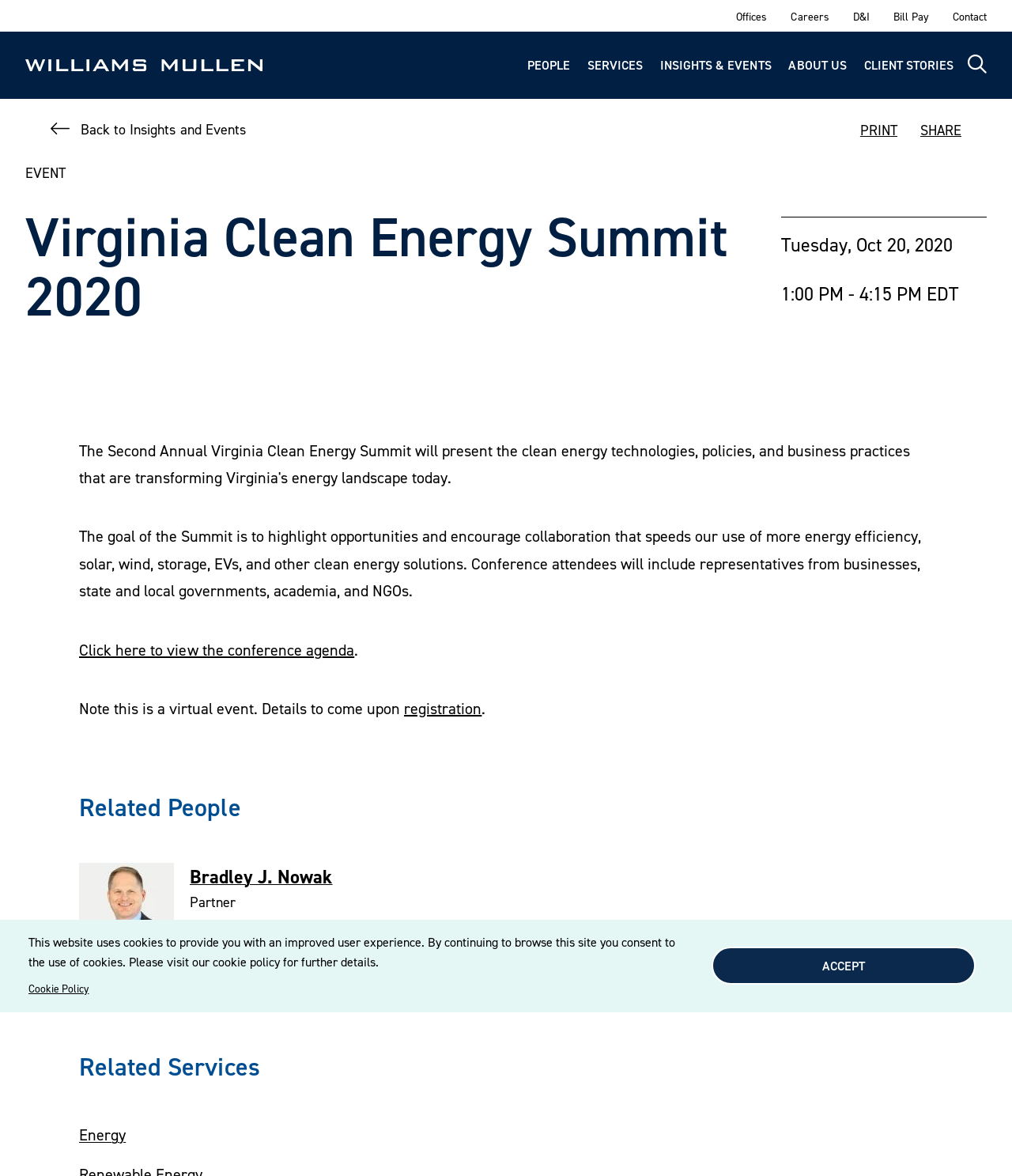Can you specify the bounding box coordinates for the region that should be clicked to fulfill this instruction: "Click the 'Offices' link".

[0.728, 0.008, 0.758, 0.021]